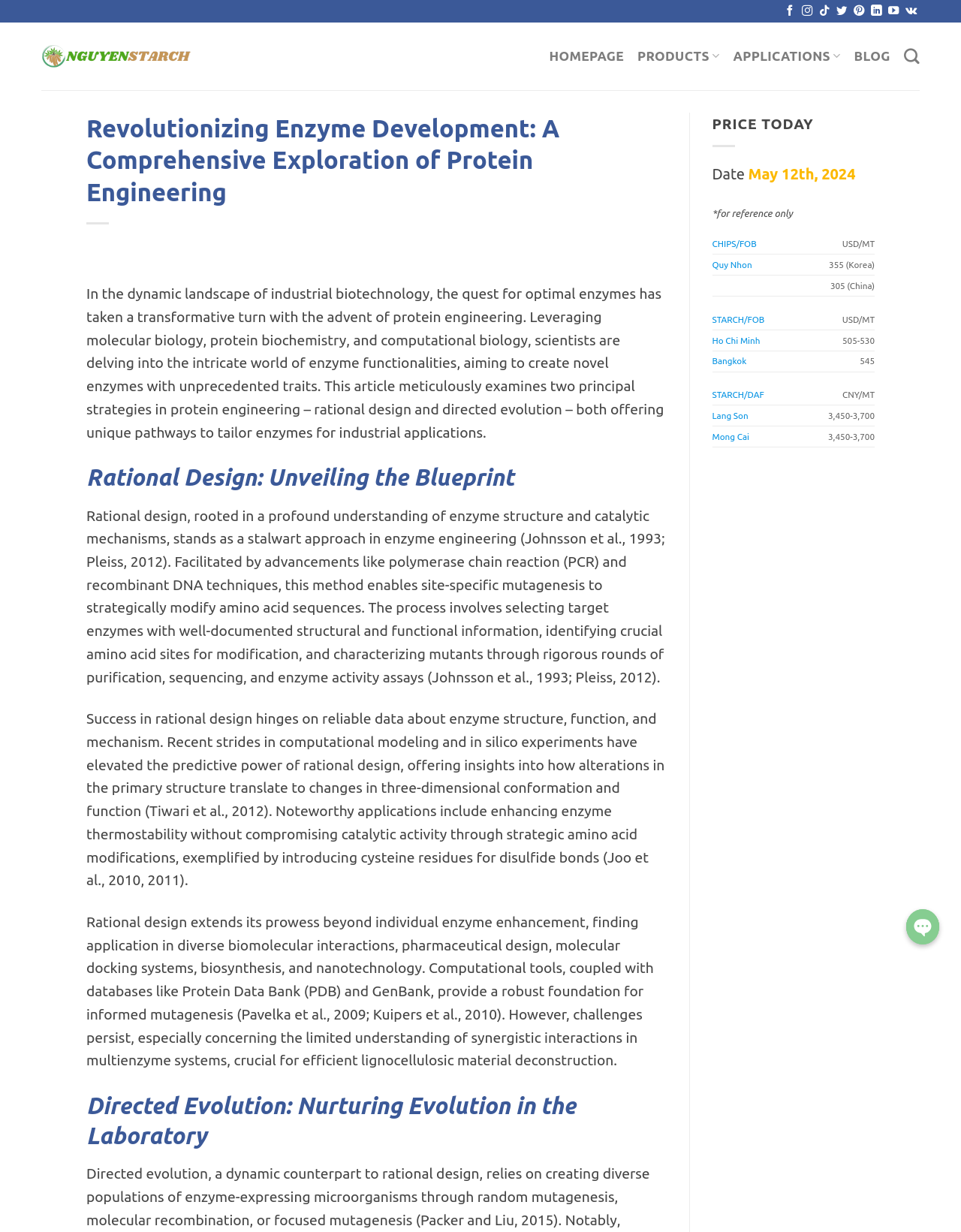What is the purpose of the 'Go to top' link?
Provide a short answer using one word or a brief phrase based on the image.

To scroll to the top of the webpage